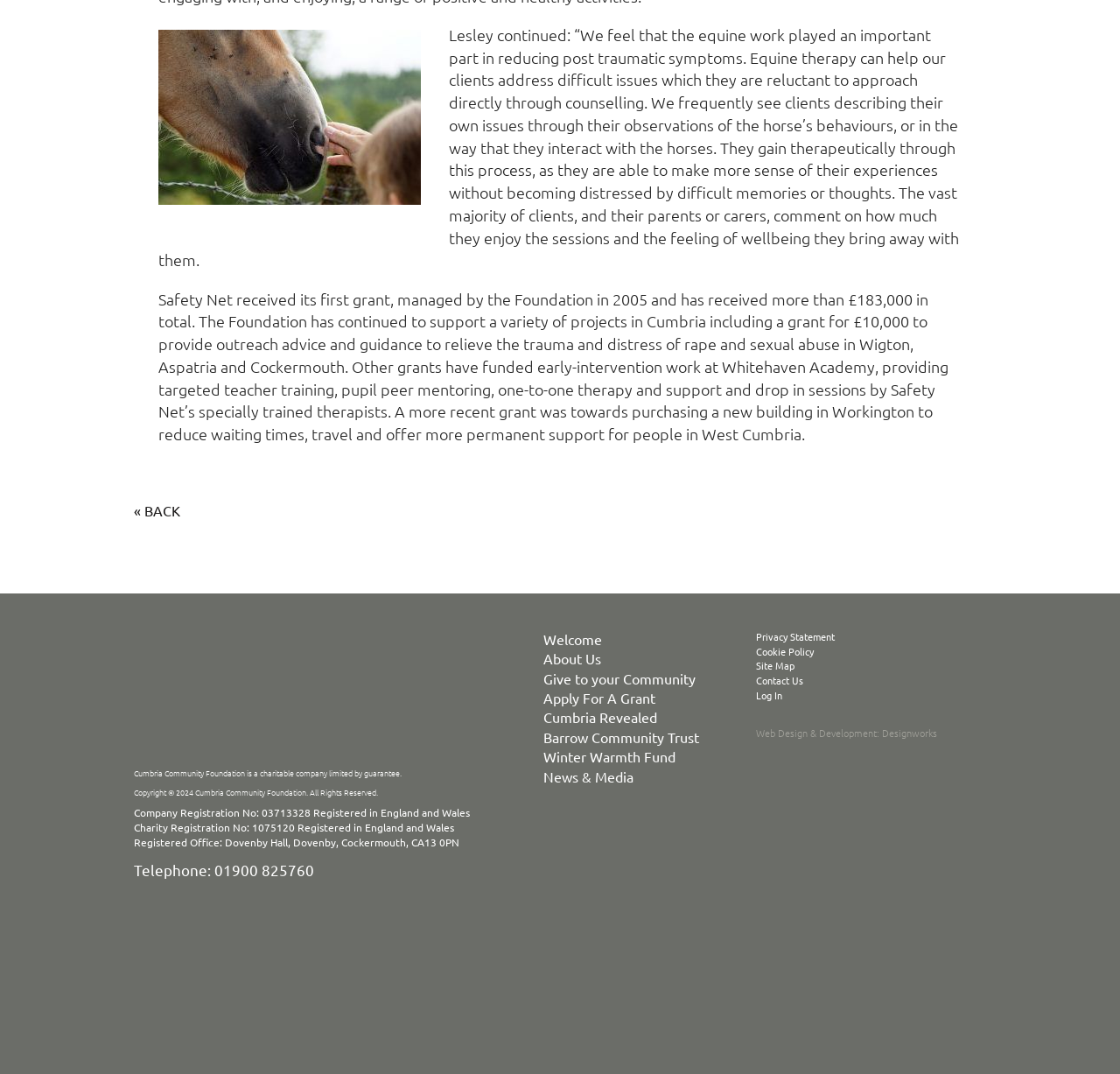Identify the bounding box coordinates of the region I need to click to complete this instruction: "Click the 'Contact Us' link".

[0.675, 0.627, 0.717, 0.64]